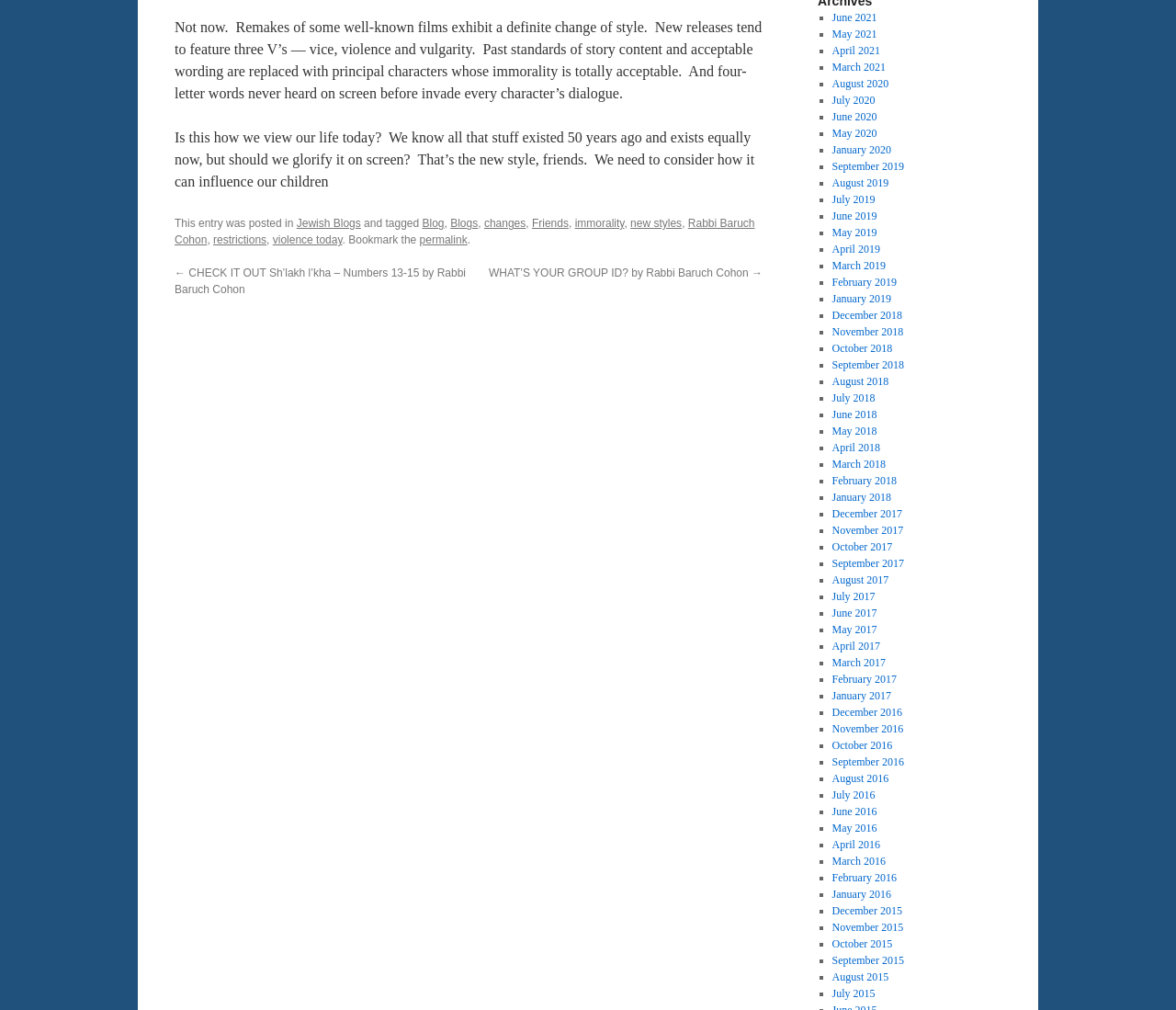Using the format (top-left x, top-left y, bottom-right x, bottom-right y), and given the element description, identify the bounding box coordinates within the screenshot: Rabbi Baruch Cohon

[0.148, 0.215, 0.642, 0.244]